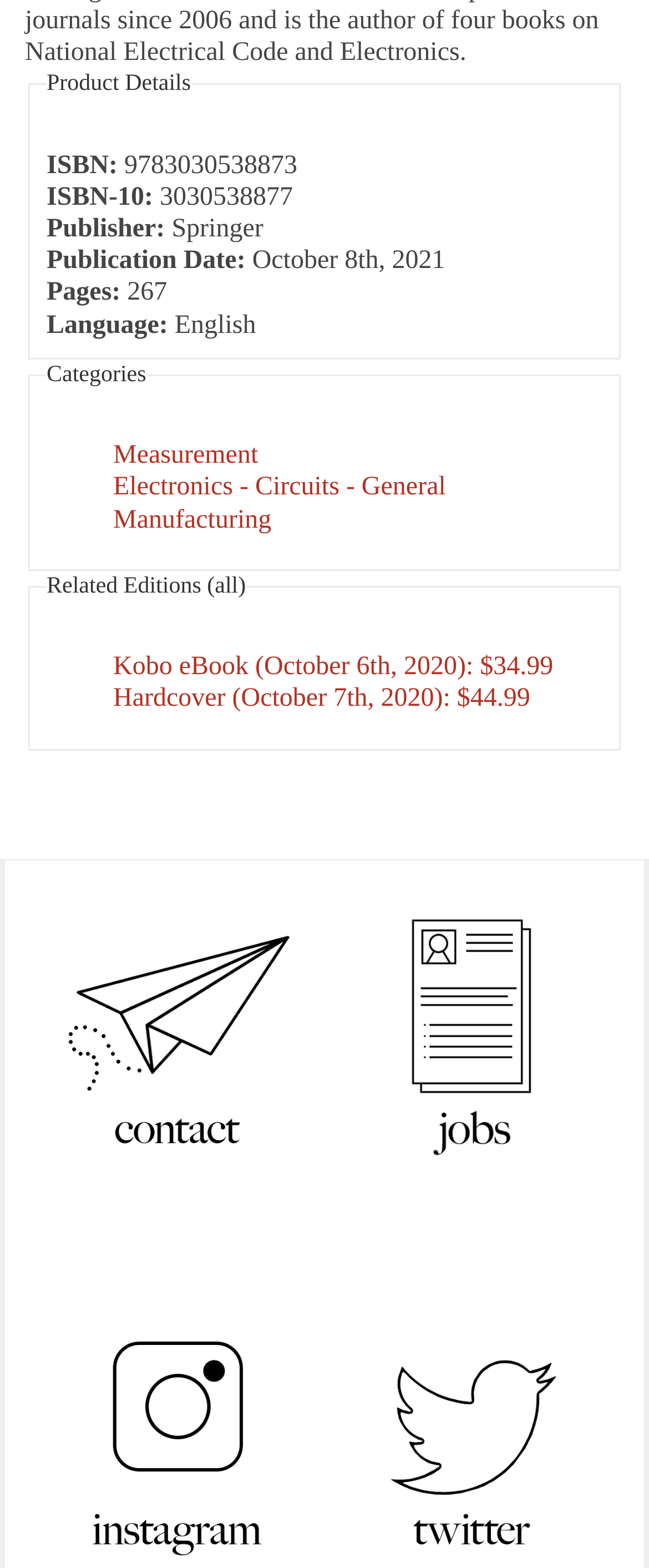Please locate the clickable area by providing the bounding box coordinates to follow this instruction: "View product categories".

[0.174, 0.282, 0.398, 0.3]